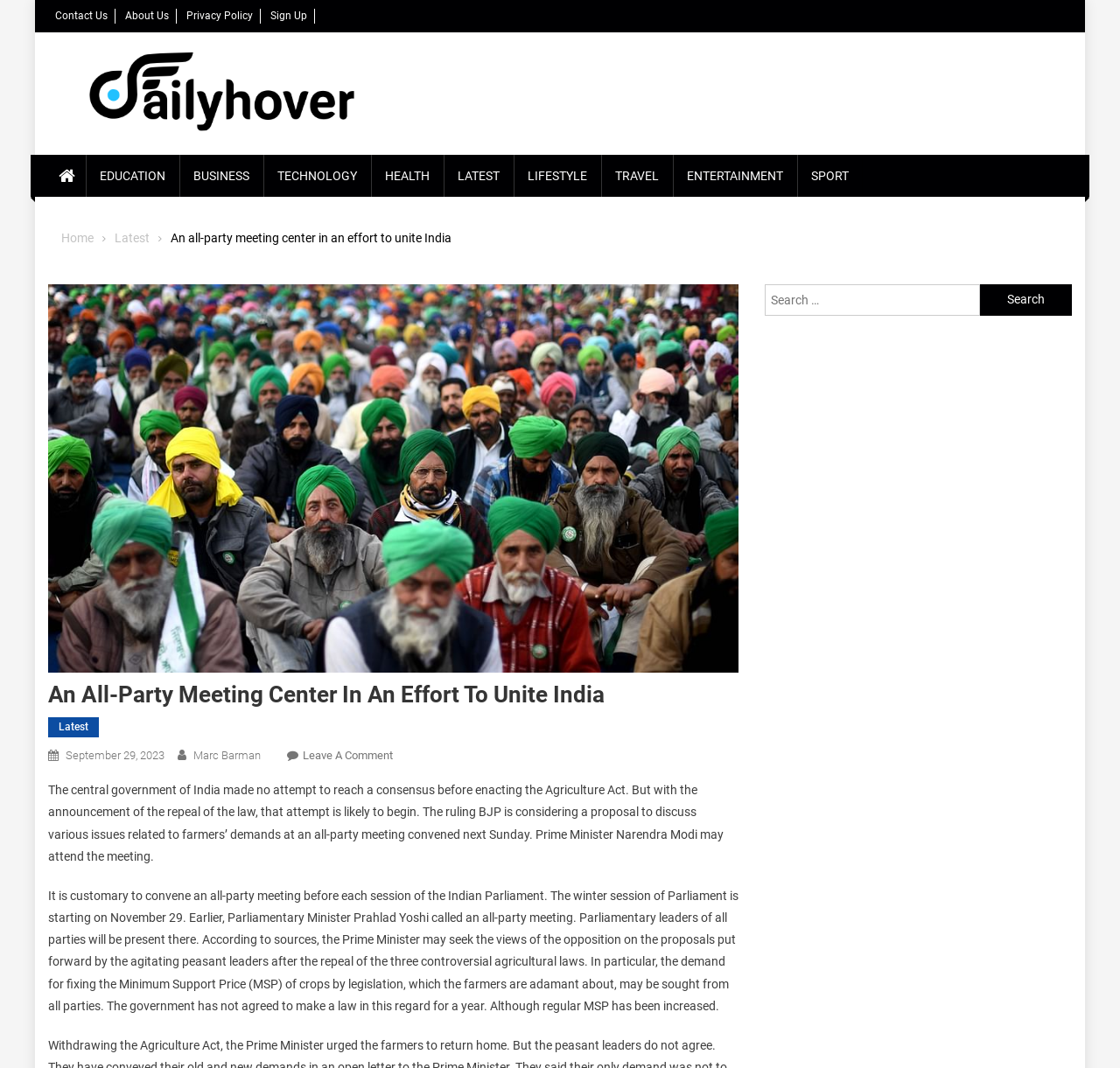Articulate a complete and detailed caption of the webpage elements.

The webpage appears to be a news article from Daily Hover, with a focus on Indian politics. At the top, there is a navigation bar with links to "Contact Us", "About Us", "Privacy Policy", and "Sign Up". Below this, there is a logo for Daily Hover, accompanied by a search bar on the right.

The main content of the page is an article titled "An All-Party Meeting Center In An Effort To Unite India". The article discusses the Indian government's attempt to reach a consensus on the Agriculture Act and the potential for an all-party meeting to discuss farmers' demands. The text is divided into paragraphs, with the first paragraph describing the government's actions and the second paragraph providing more details on the proposed meeting.

Above the article, there is a breadcrumb navigation bar with links to "Home" and "Latest". Below the article, there are links to the author, Marc Barman, and the date of publication, September 29, 2023. There is also a link to leave a comment on the article.

On the right side of the page, there is a section with links to various categories, including "EDUCATION", "BUSINESS", "TECHNOLOGY", "HEALTH", "LATEST", "LIFESTYLE", "TRAVEL", "ENTERTAINMENT", and "SPORT".